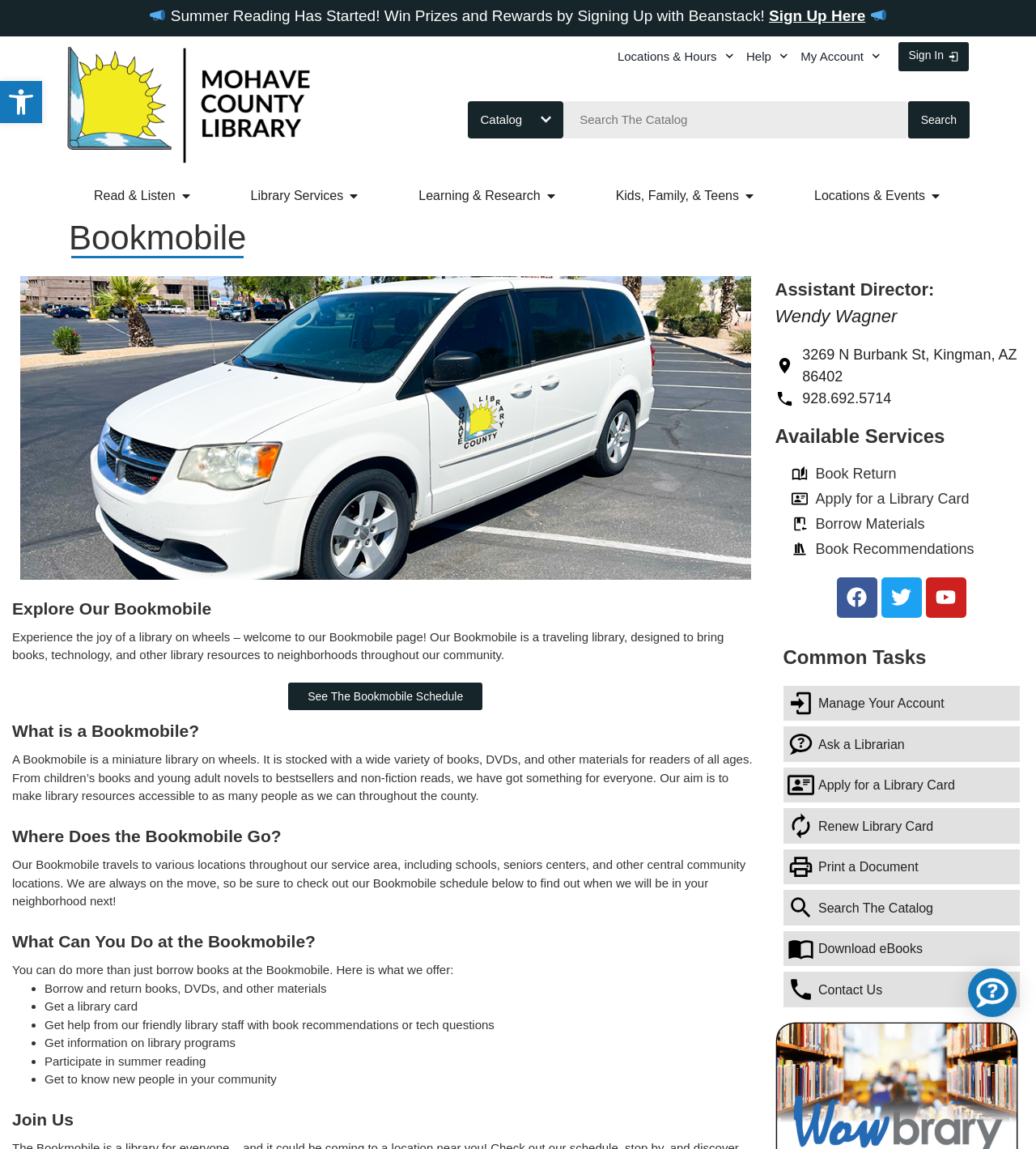Point out the bounding box coordinates of the section to click in order to follow this instruction: "Open Read & Listen".

[0.173, 0.162, 0.186, 0.179]